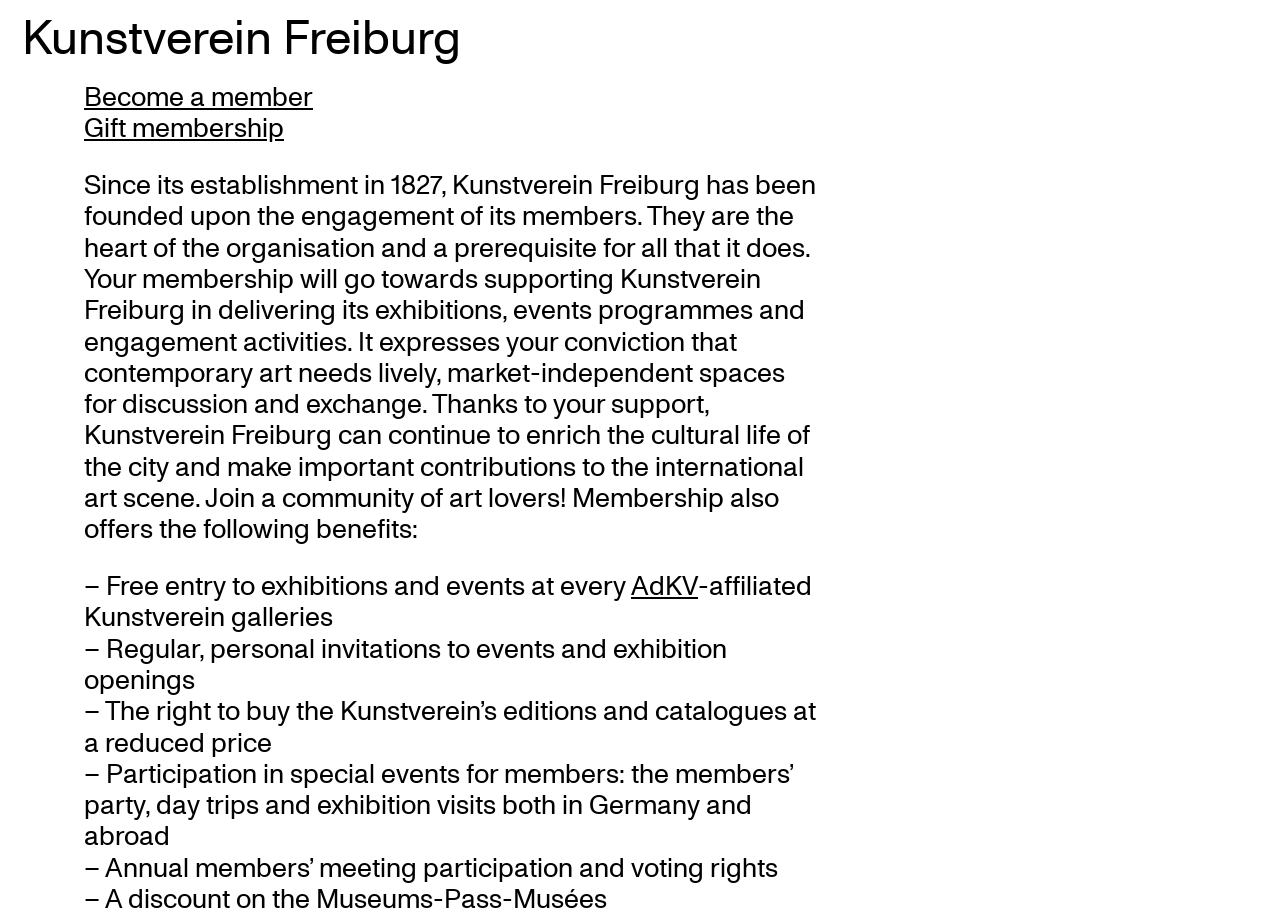What is the significance of members?
We need a detailed and exhaustive answer to the question. Please elaborate.

The webpage states that the members are the heart of the organisation and a prerequisite for all that it does. This suggests that the members play a crucial role in the organisation's existence and activities, and that they are essential for its continuation.